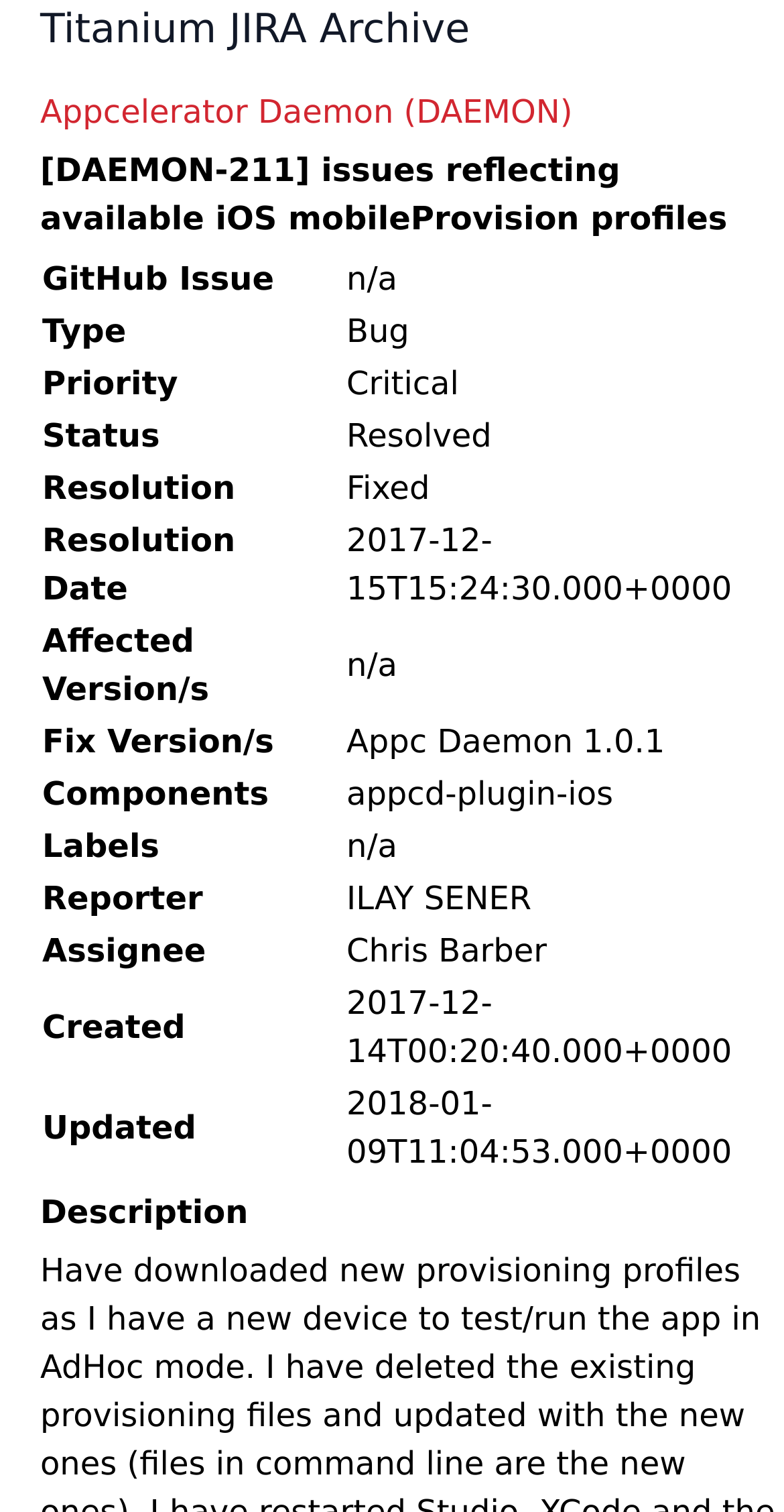Given the description December 2020, predict the bounding box coordinates of the UI element. Ensure the coordinates are in the format (top-left x, top-left y, bottom-right x, bottom-right y) and all values are between 0 and 1.

None